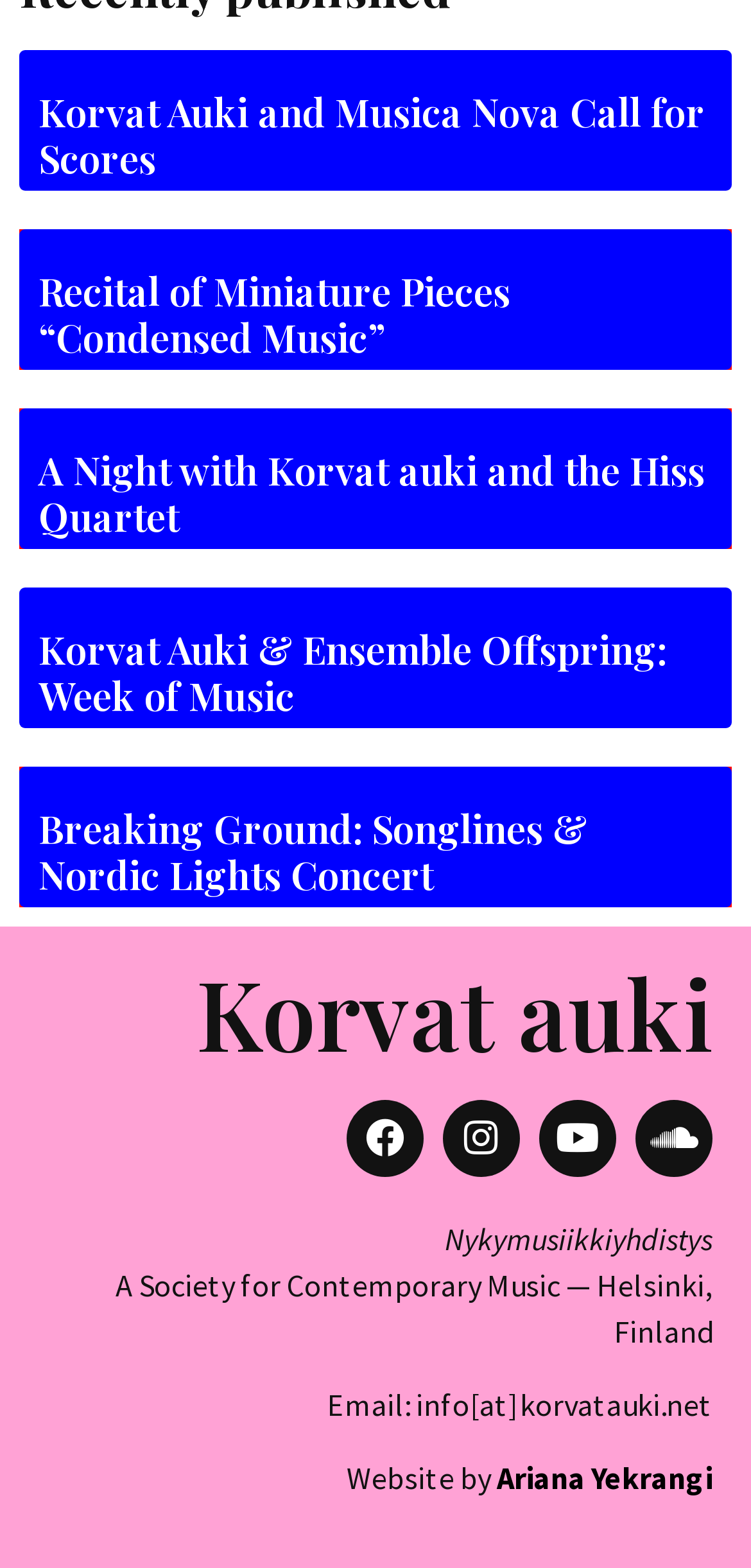Please find the bounding box coordinates of the element that needs to be clicked to perform the following instruction: "Visit Korvat auki's Facebook page". The bounding box coordinates should be four float numbers between 0 and 1, represented as [left, top, right, bottom].

[0.462, 0.701, 0.564, 0.75]